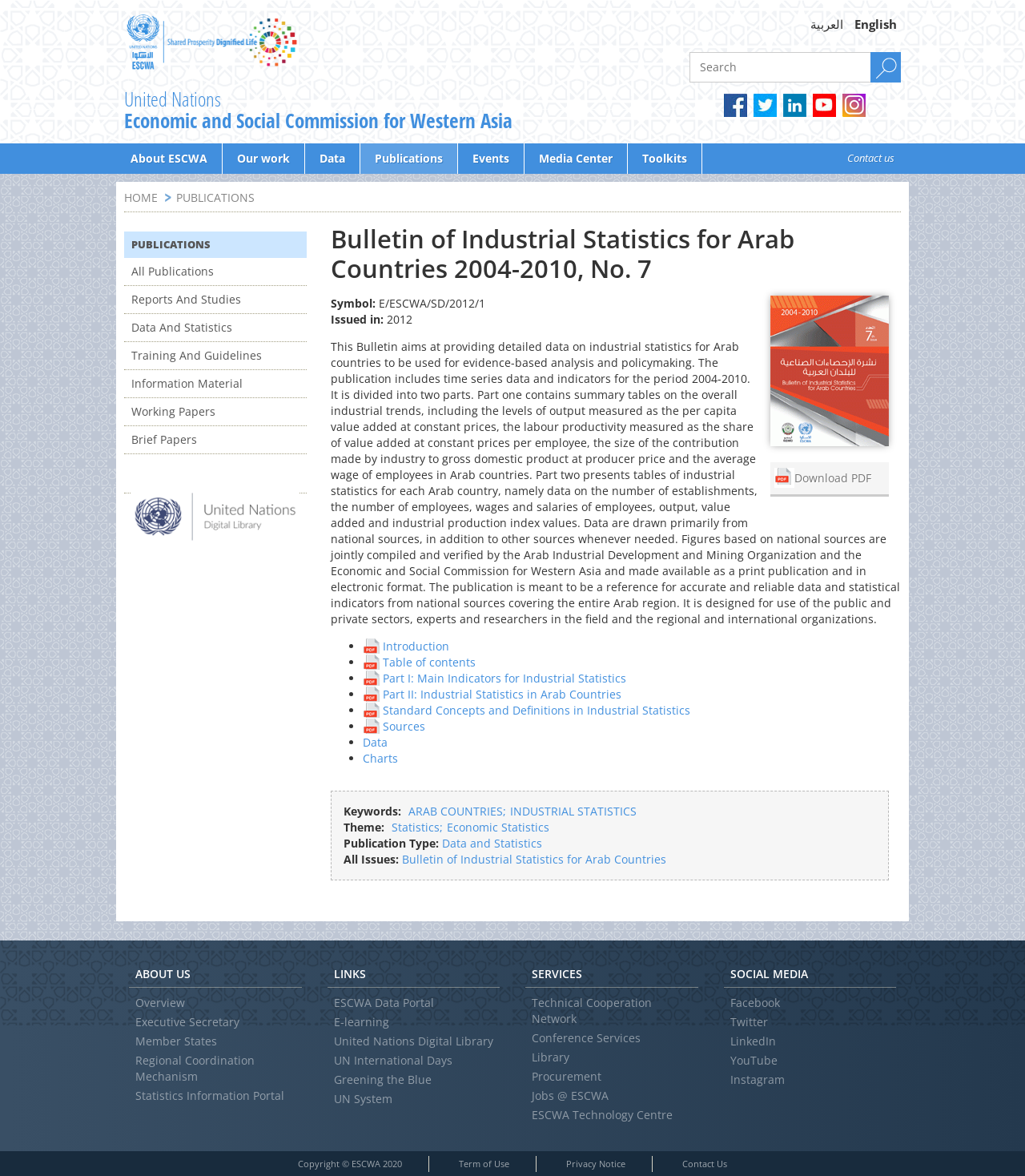Identify the bounding box coordinates of the element that should be clicked to fulfill this task: "Search for publications". The coordinates should be provided as four float numbers between 0 and 1, i.e., [left, top, right, bottom].

[0.673, 0.044, 0.871, 0.07]